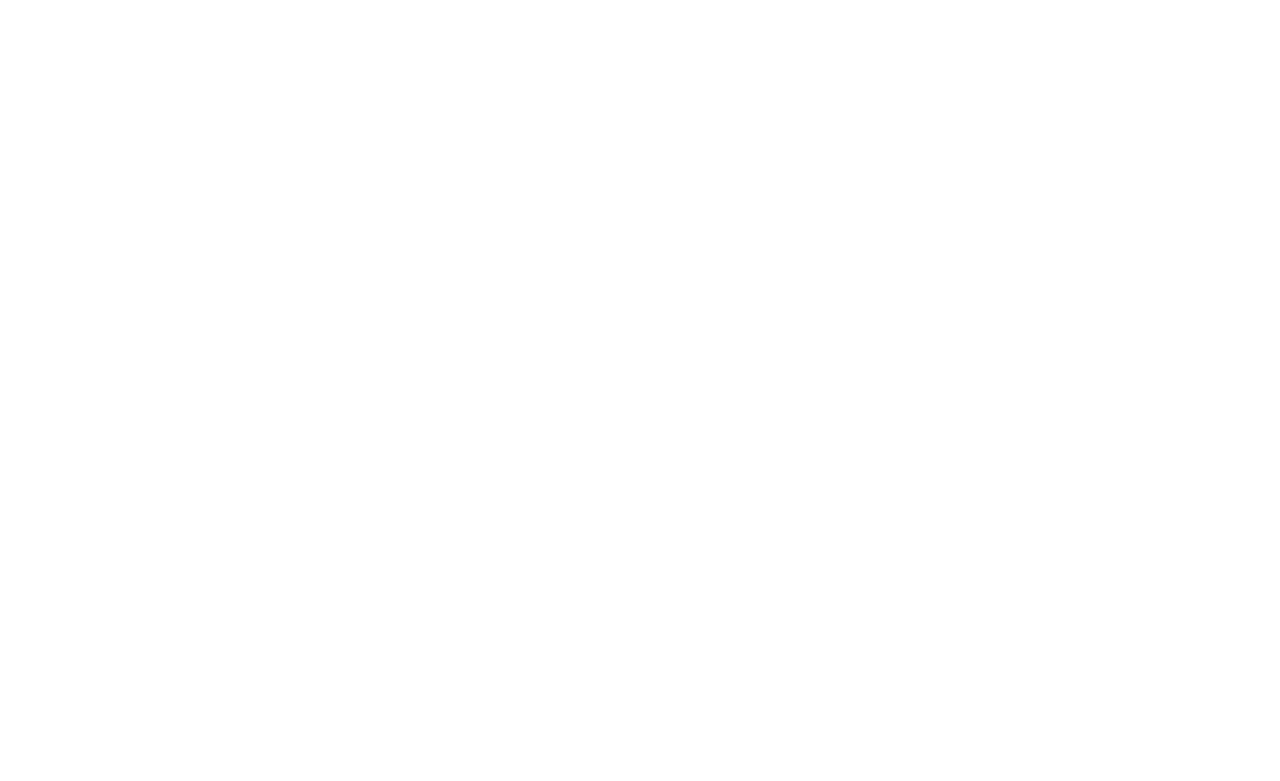Provide the bounding box coordinates for the area that should be clicked to complete the instruction: "Read the documentation".

[0.591, 0.706, 0.666, 0.724]